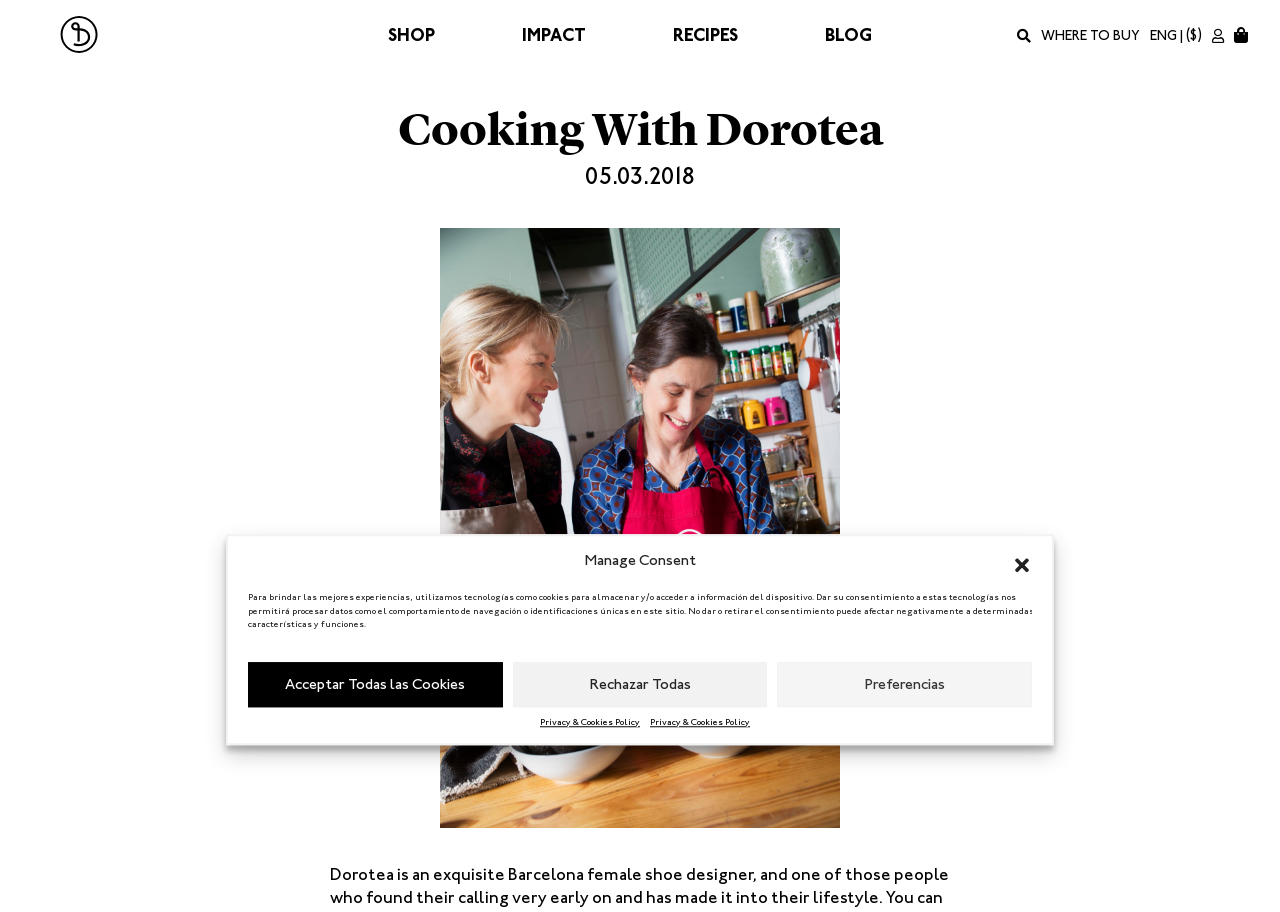What is the date mentioned on the webpage?
Respond with a short answer, either a single word or a phrase, based on the image.

05.03.2018